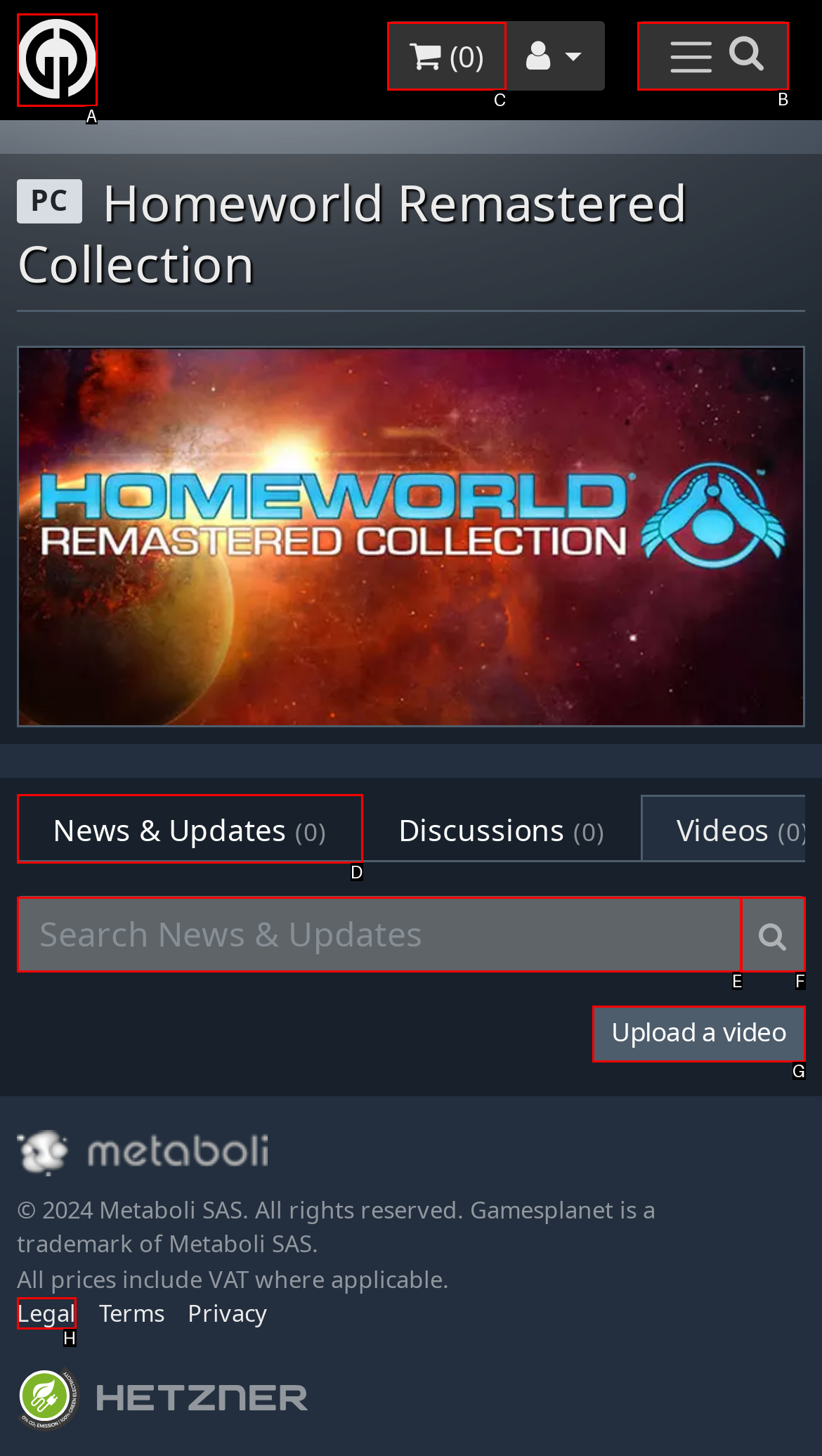Select the correct UI element to complete the task: Search Gamesplanet
Please provide the letter of the chosen option.

B